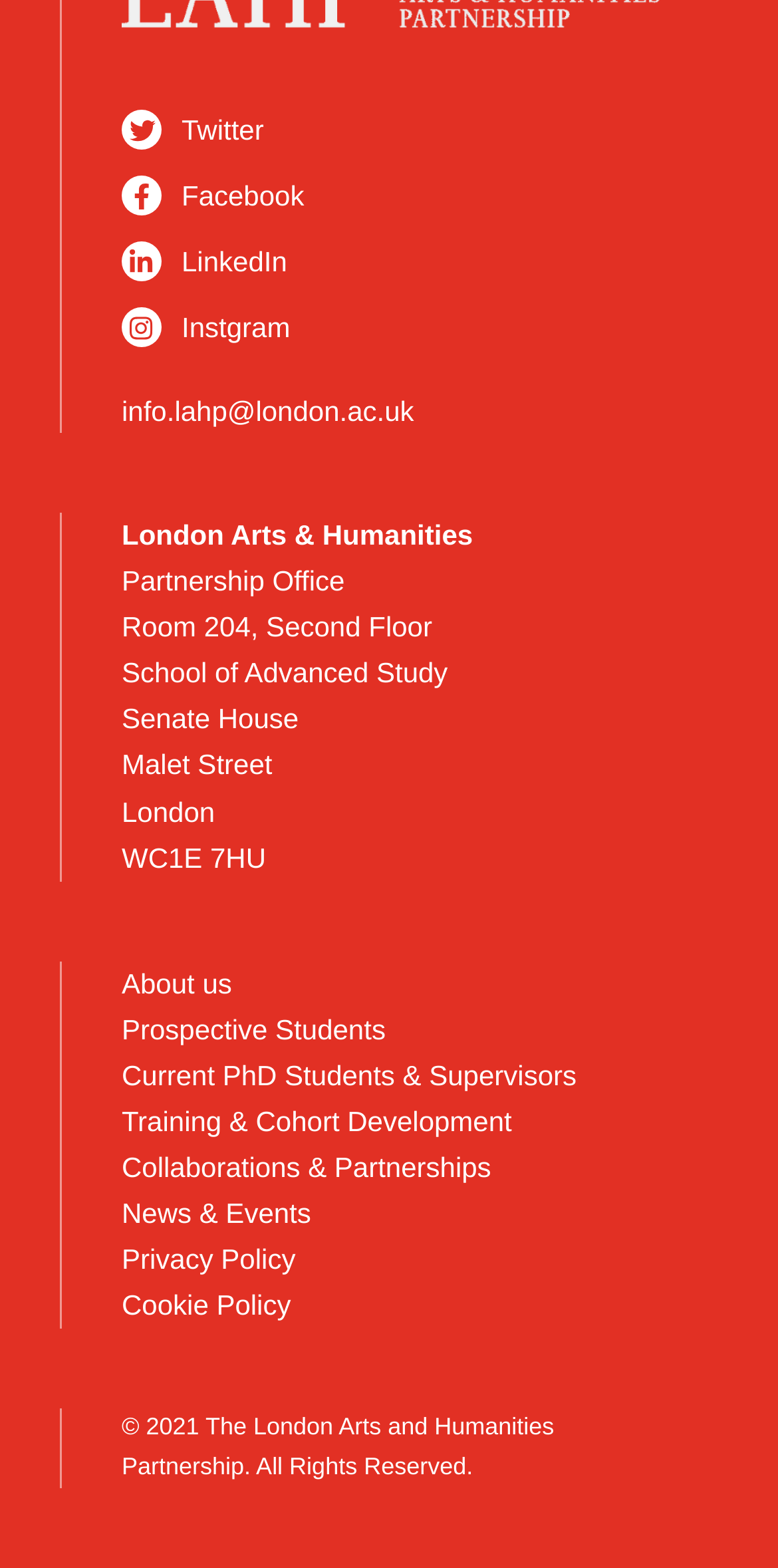Please respond to the question with a concise word or phrase:
What is the email address to contact for information?

info.lahp@london.ac.uk